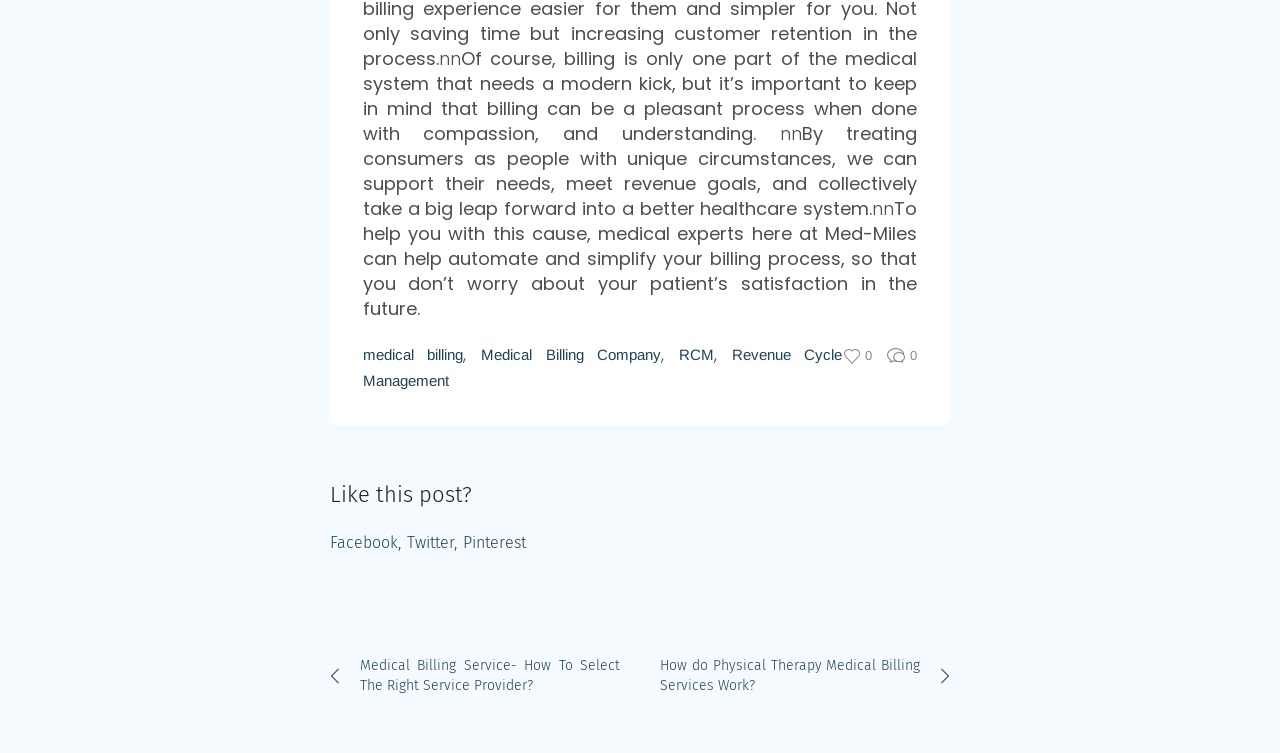Mark the bounding box of the element that matches the following description: "medical billing".

[0.283, 0.459, 0.362, 0.482]